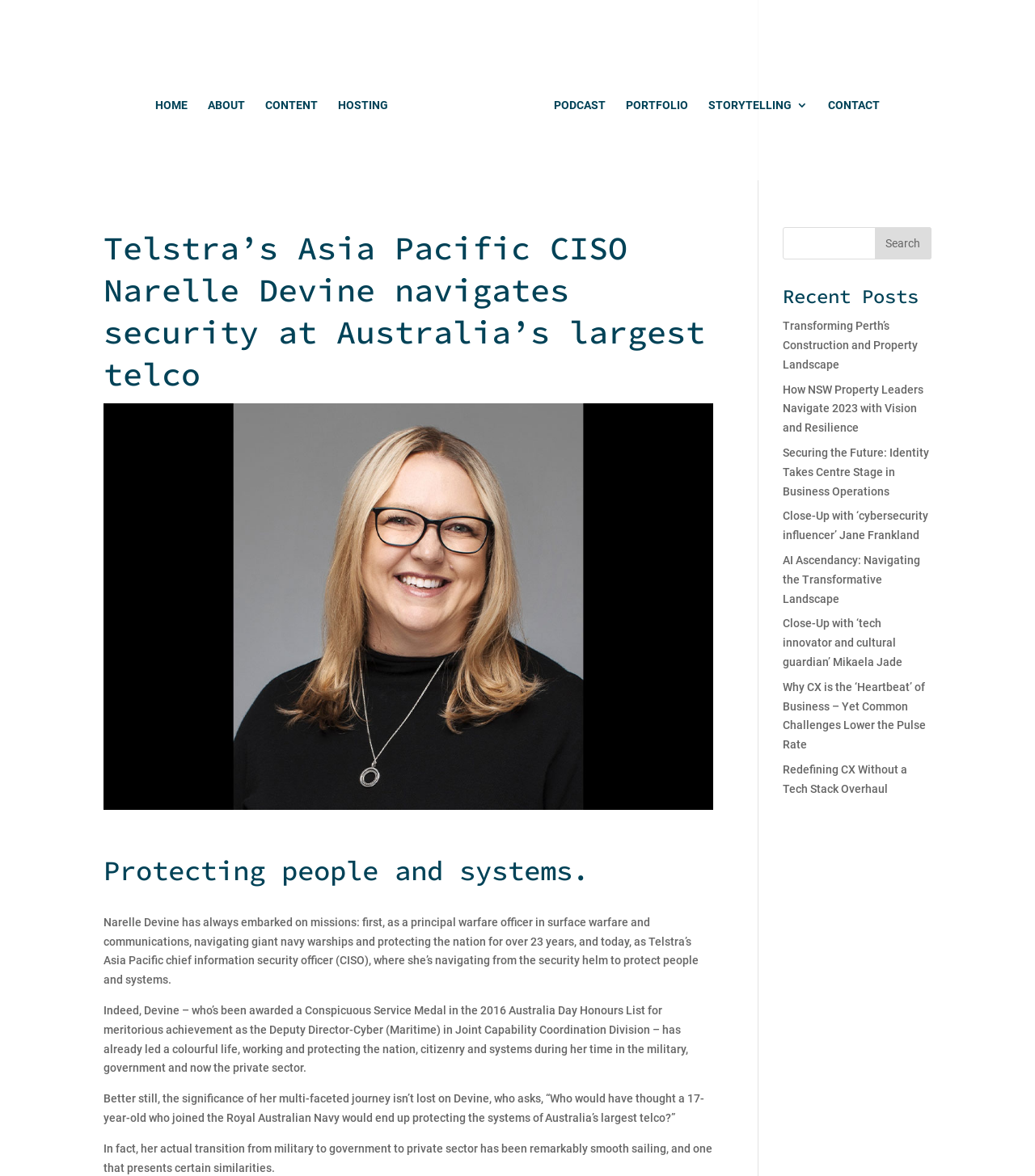Reply to the question below using a single word or brief phrase:
What is the category of the posts listed under 'Recent Posts'?

Business and technology